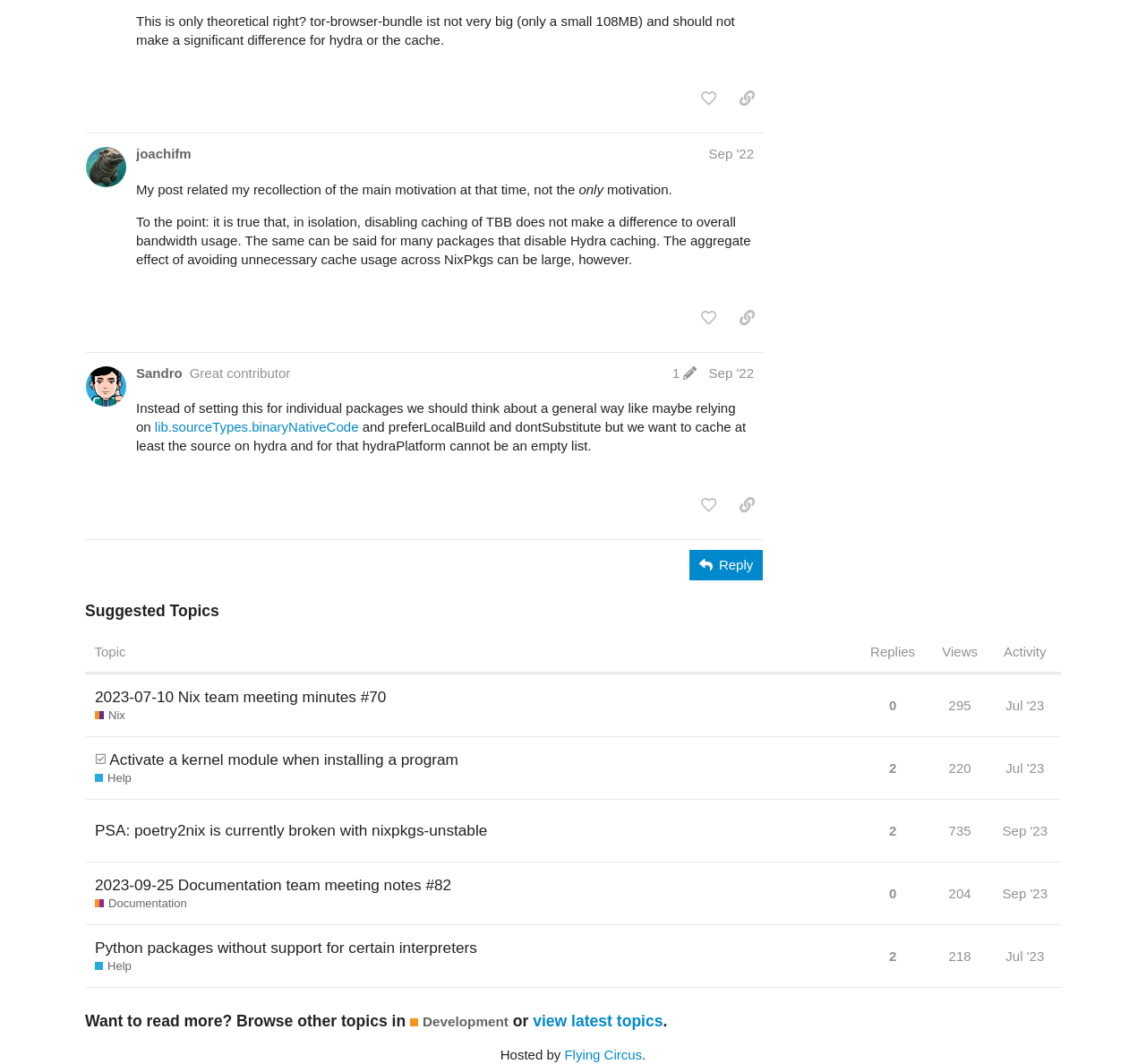Respond with a single word or phrase:
What is the topic of the suggested topic with 0 replies?

2023-07-10 Nix team meeting minutes #70